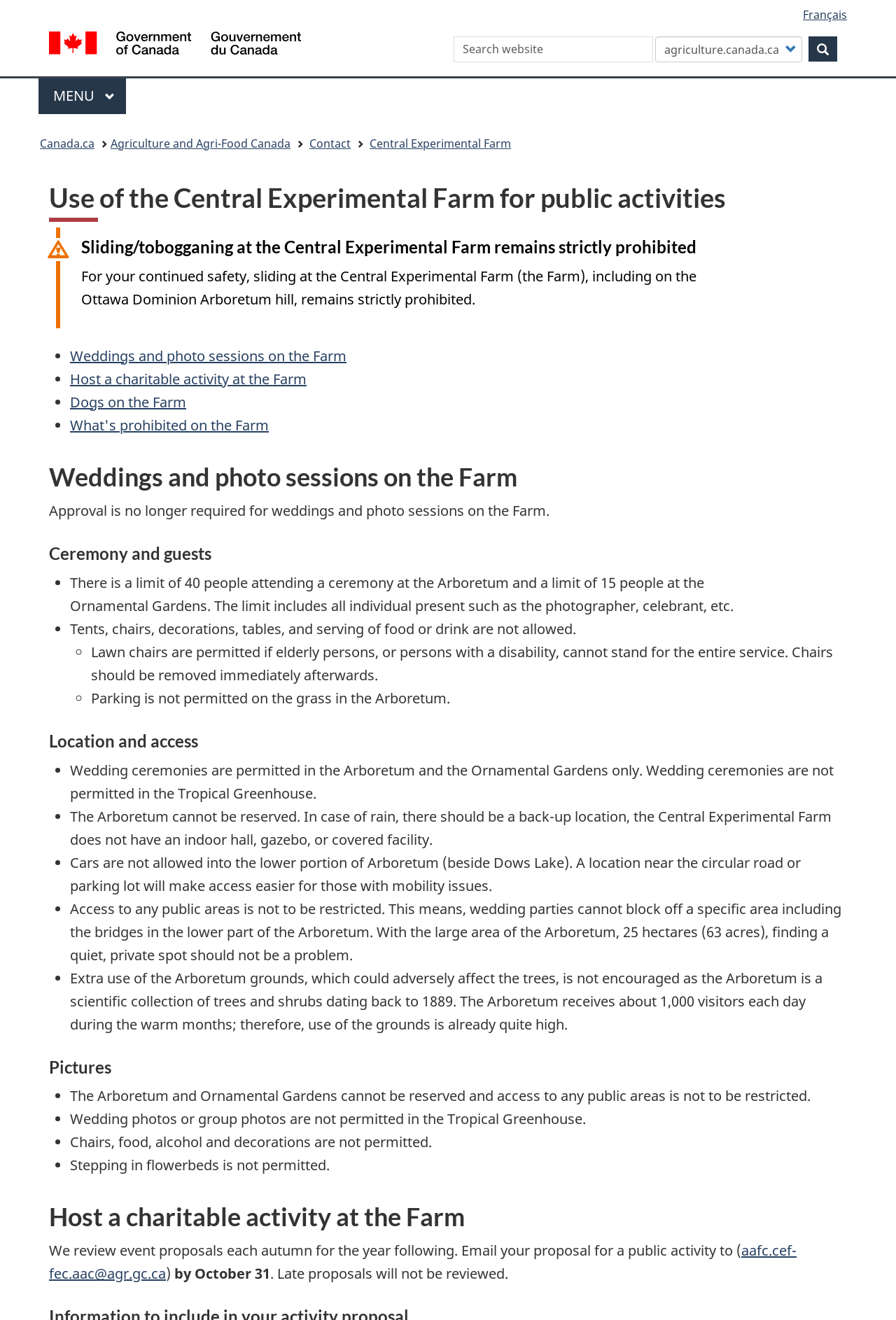Bounding box coordinates must be specified in the format (top-left x, top-left y, bottom-right x, bottom-right y). All values should be floating point numbers between 0 and 1. What are the bounding box coordinates of the UI element described as: name="op" title="Search"

[0.902, 0.028, 0.934, 0.047]